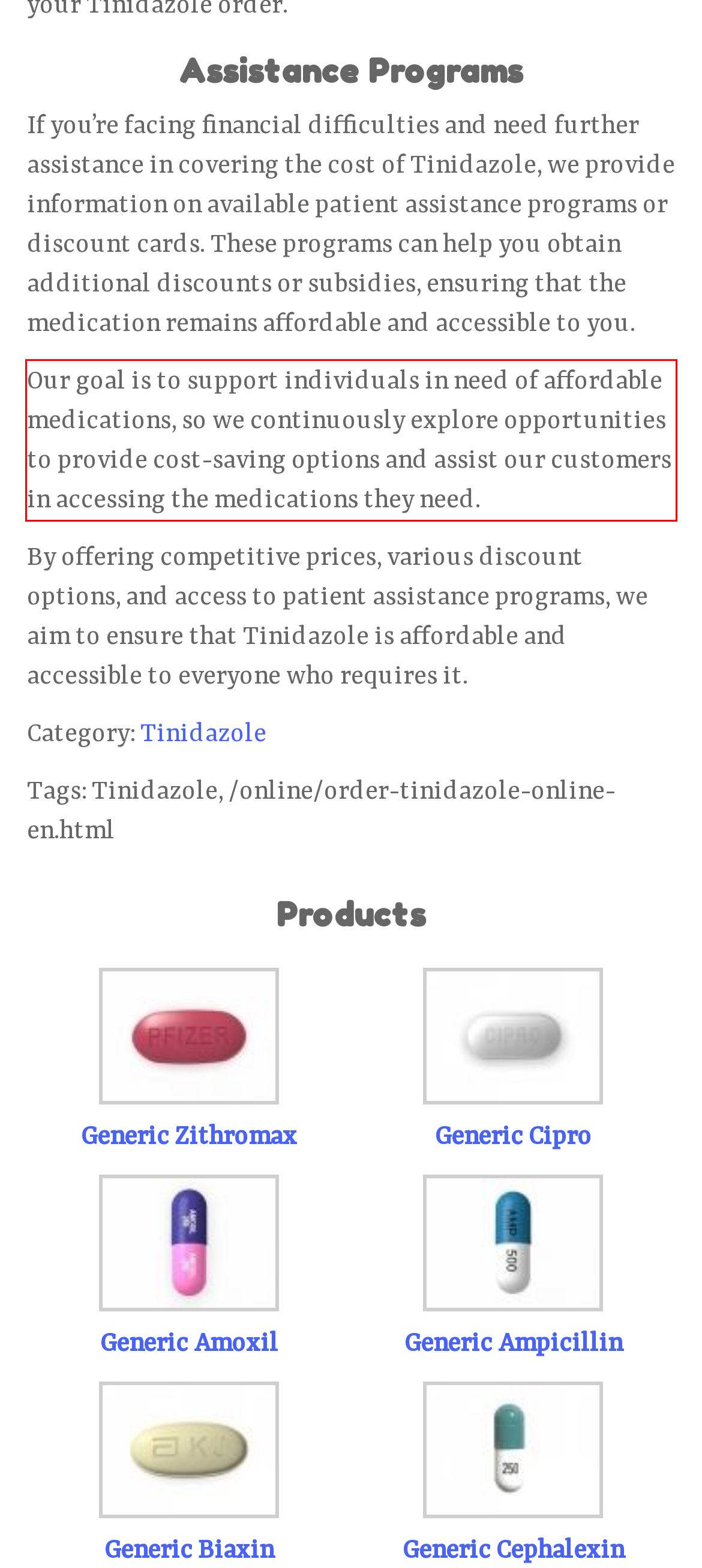You are provided with a webpage screenshot that includes a red rectangle bounding box. Extract the text content from within the bounding box using OCR.

Our goal is to support individuals in need of affordable medications, so we continuously explore opportunities to provide cost-saving options and assist our customers in accessing the medications they need.